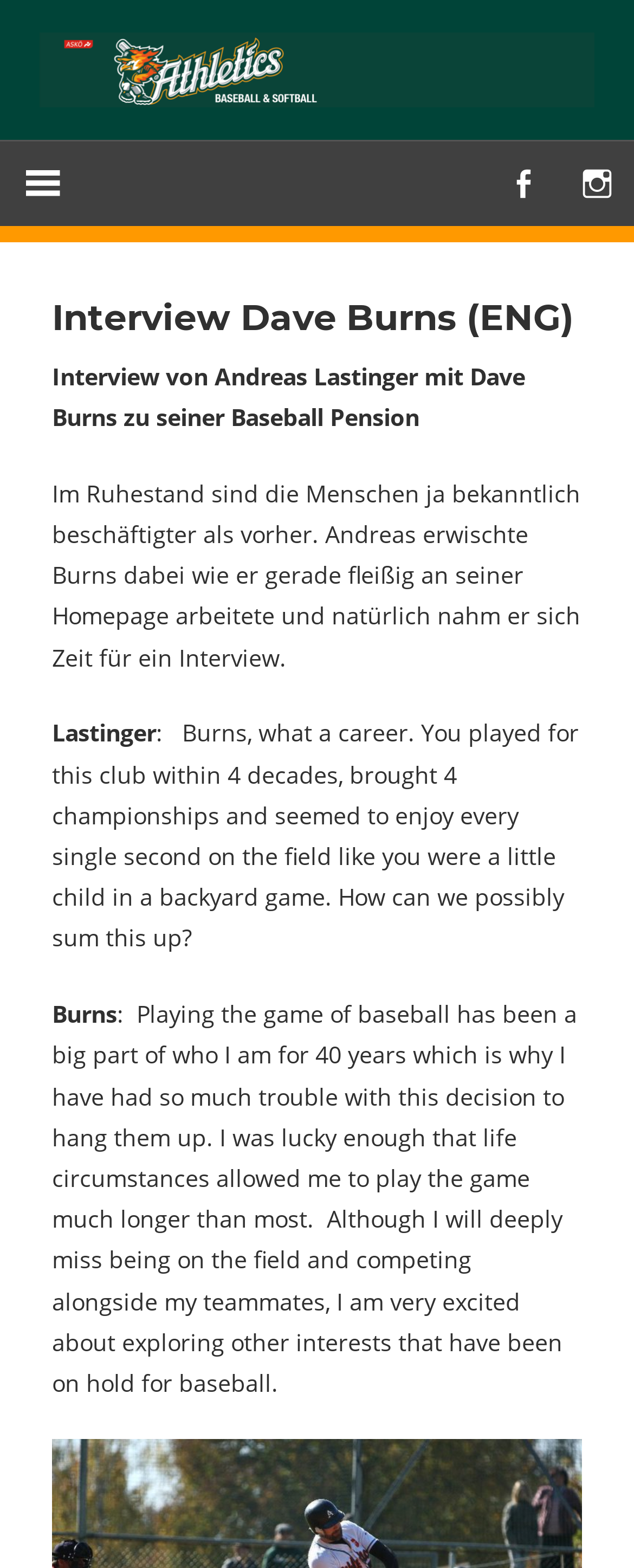Who is the interviewer?
We need a detailed and exhaustive answer to the question. Please elaborate.

The name of the interviewer can be found in the text, where it is written as 'Interview von Andreas Lastinger mit Dave Burns zu seiner Baseball Pension'.